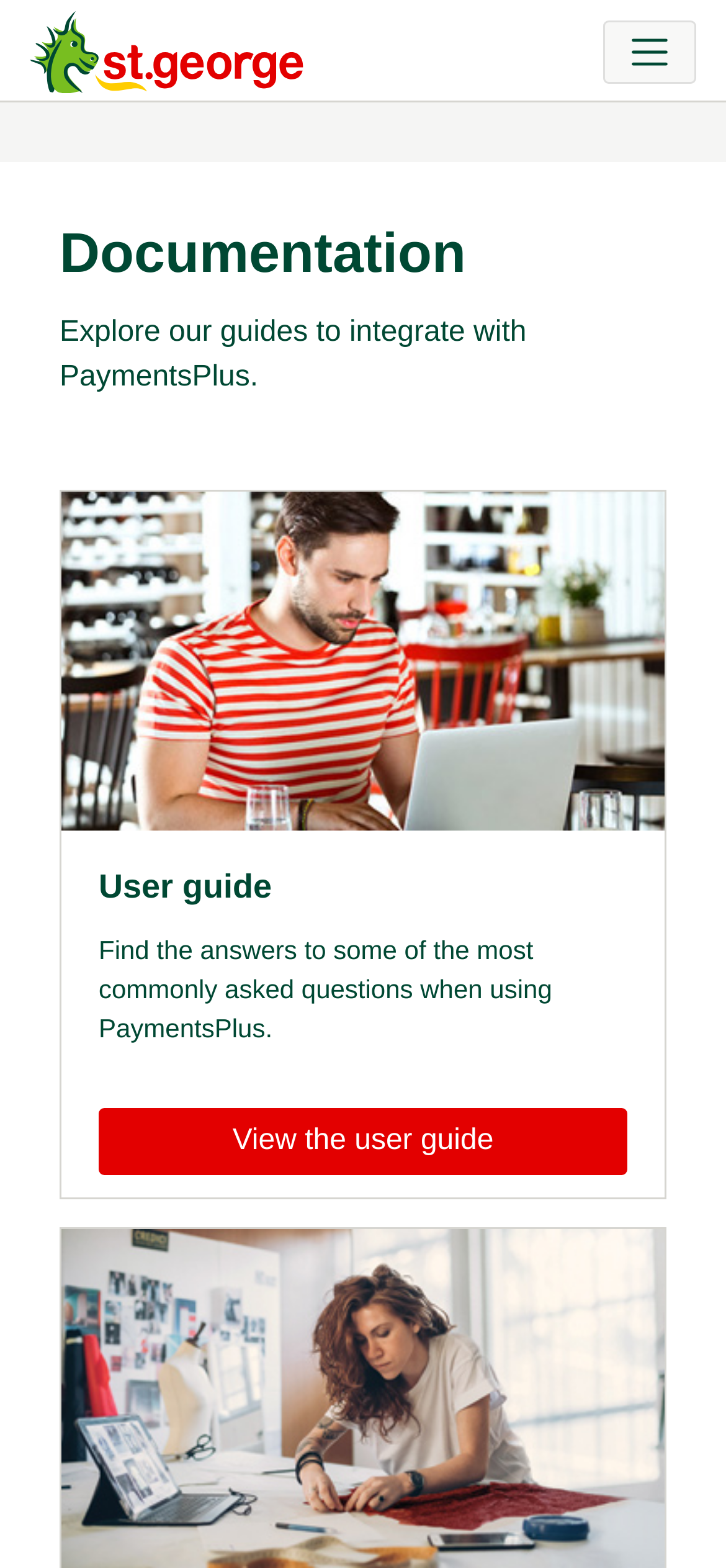Refer to the screenshot and answer the following question in detail:
What type of content is available in the user guide?

The static text 'Find the answers to some of the most commonly asked questions when using PaymentsPlus' under the heading 'User guide' implies that the user guide contains answers to frequently asked questions about using PaymentsPlus.